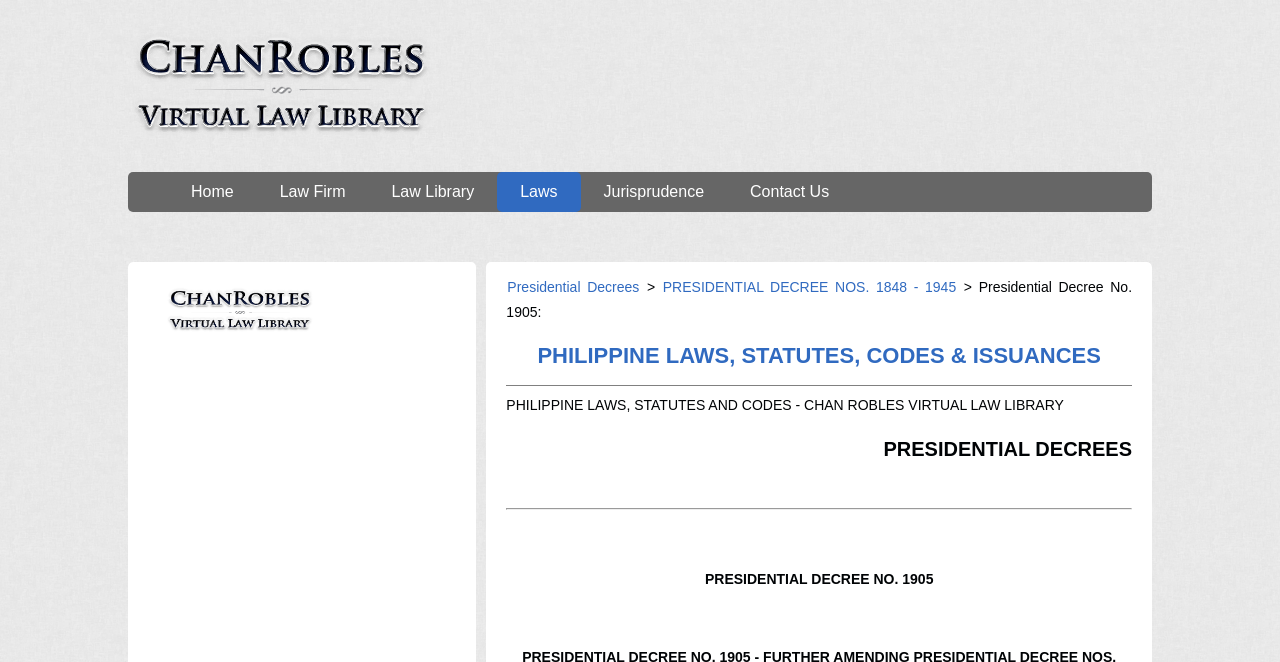Determine the bounding box coordinates in the format (top-left x, top-left y, bottom-right x, bottom-right y). Ensure all values are floating point numbers between 0 and 1. Identify the bounding box of the UI element described by: Law Library

[0.288, 0.26, 0.388, 0.32]